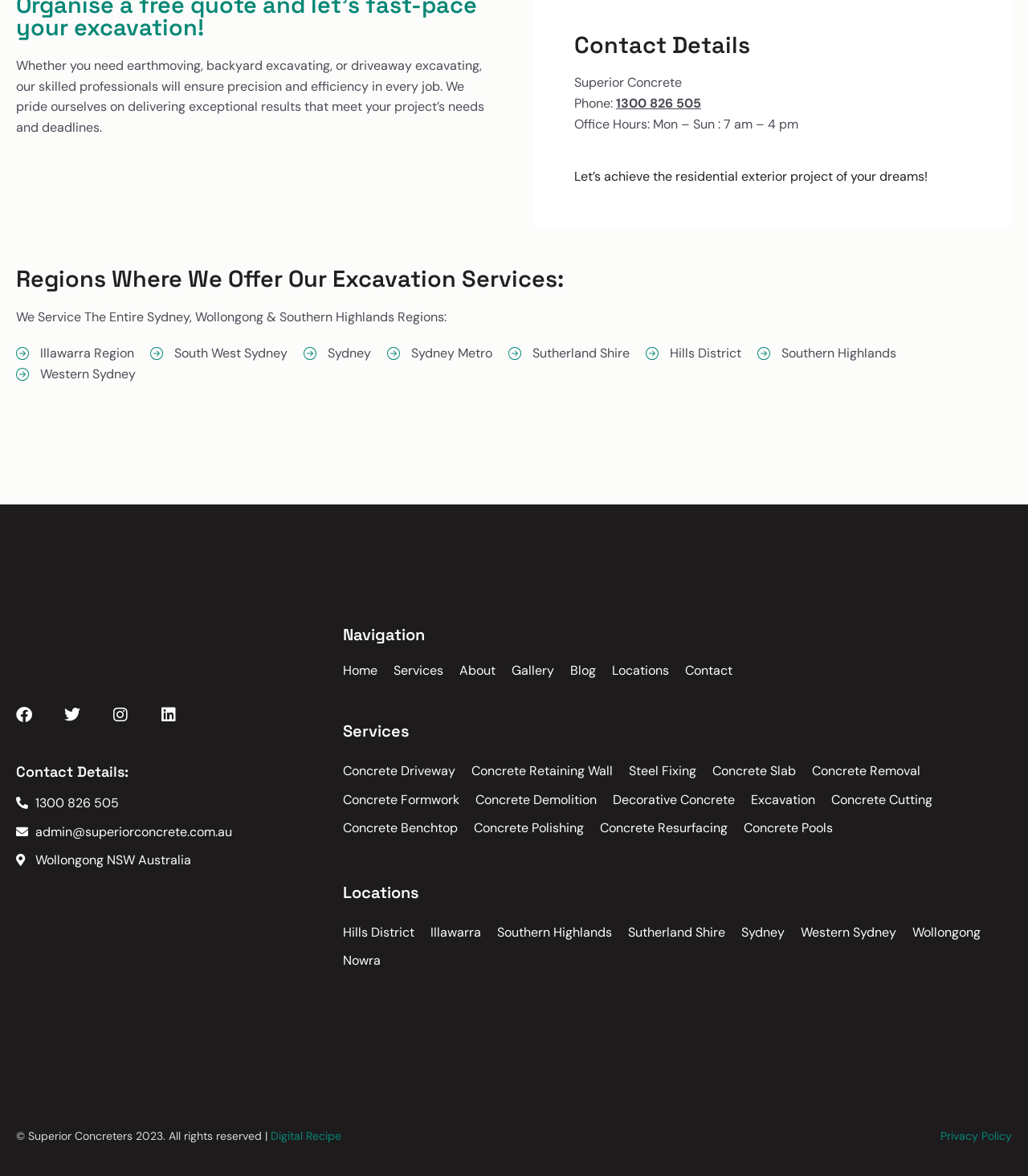Use the details in the image to answer the question thoroughly: 
What is the phone number?

The phone number is mentioned in the link element with the text 'Phone: 1300 826 505' and also in the link element with the text '1300 826 505'.